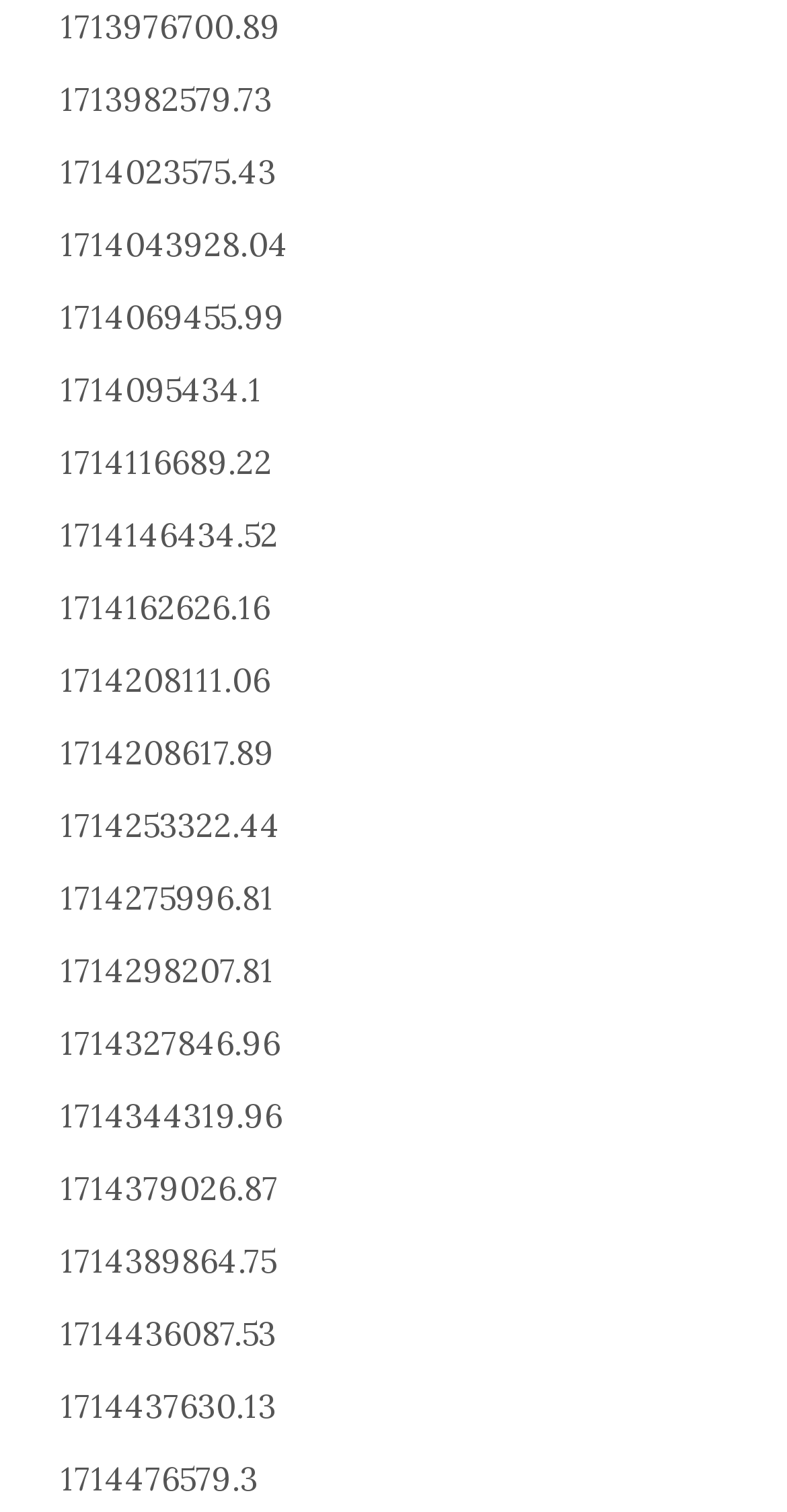Is there a gap between the links?
Look at the image and answer the question with a single word or phrase.

No